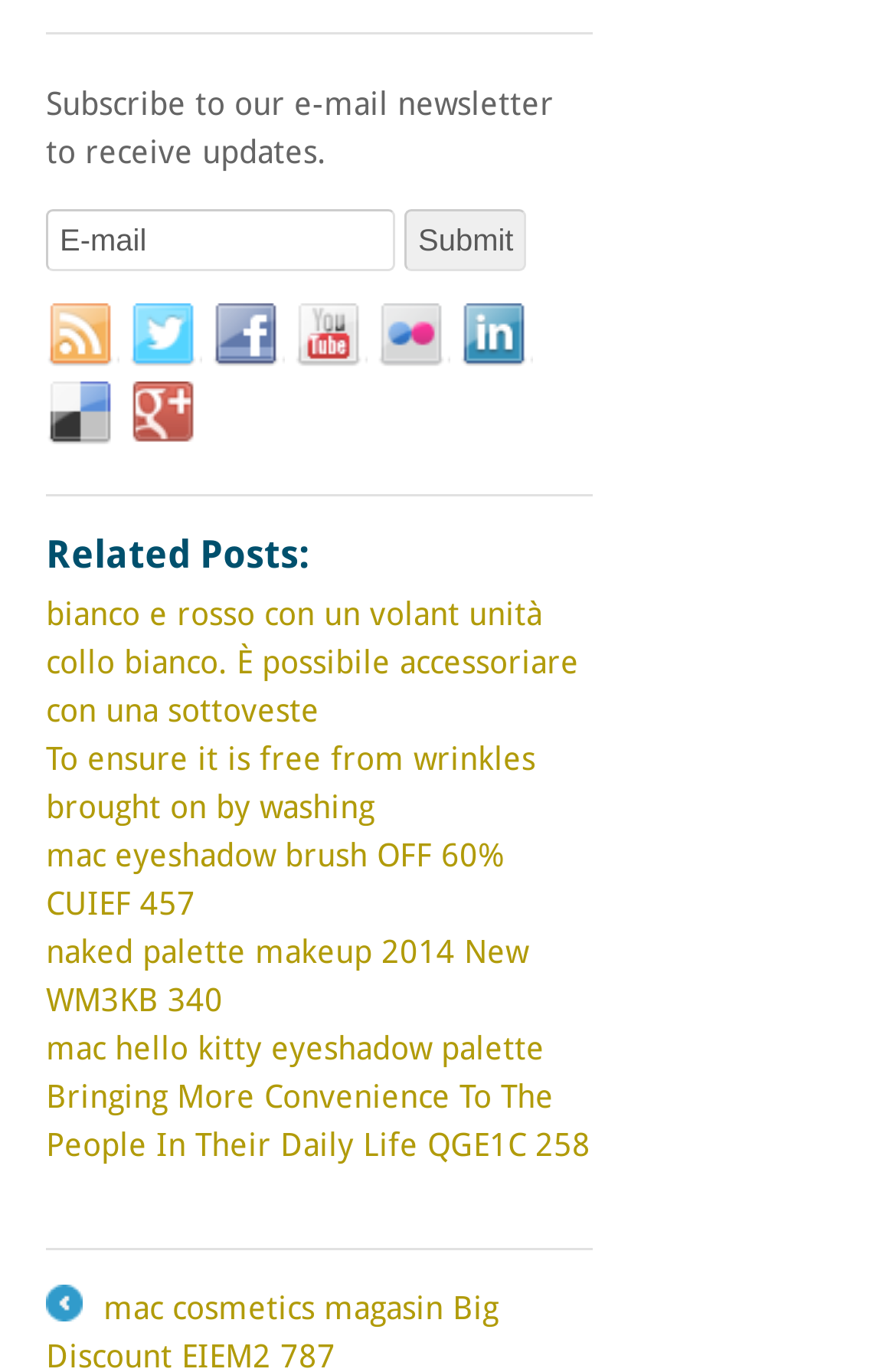How many social media links are available?
Use the image to give a comprehensive and detailed response to the question.

There are 8 social media links available, including RSS, Twitter, Facebook, YouTube, Flickr, LinkedIn, Google+, and Delicious, which are arranged horizontally and can be used to connect to the website's social media profiles.